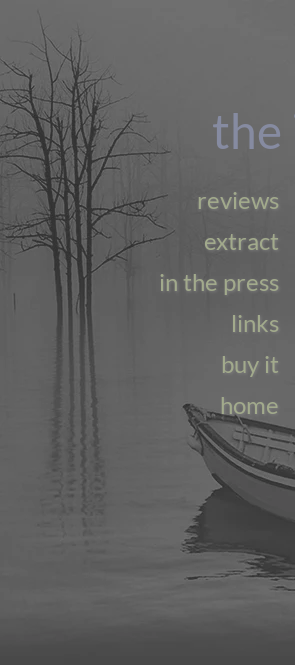Respond to the question with just a single word or phrase: 
What is the atmosphere of the landscape in the image?

Fog-laden and serene